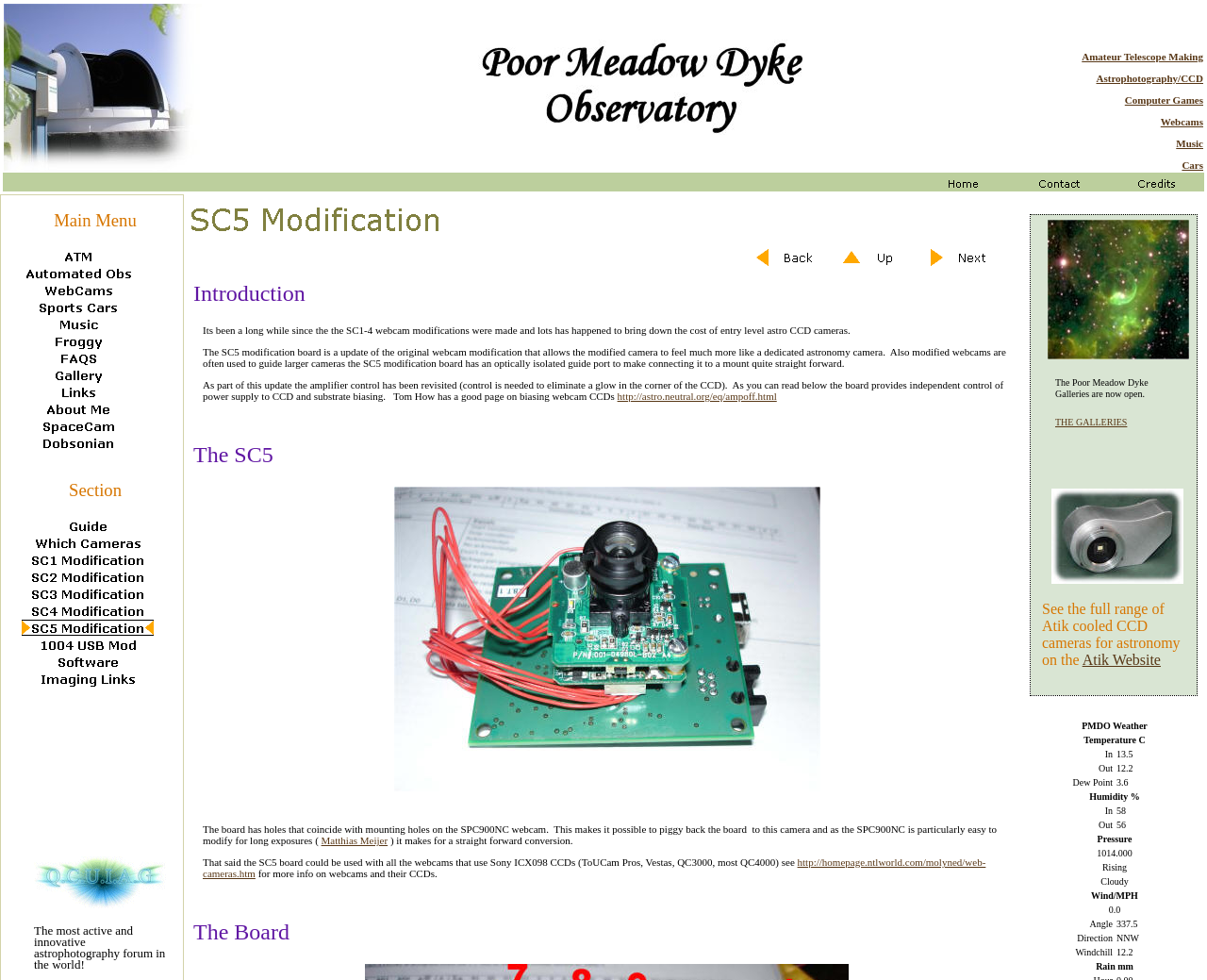Pinpoint the bounding box coordinates of the element that must be clicked to accomplish the following instruction: "Click on Amateur Telescope Making". The coordinates should be in the format of four float numbers between 0 and 1, i.e., [left, top, right, bottom].

[0.896, 0.052, 0.997, 0.064]